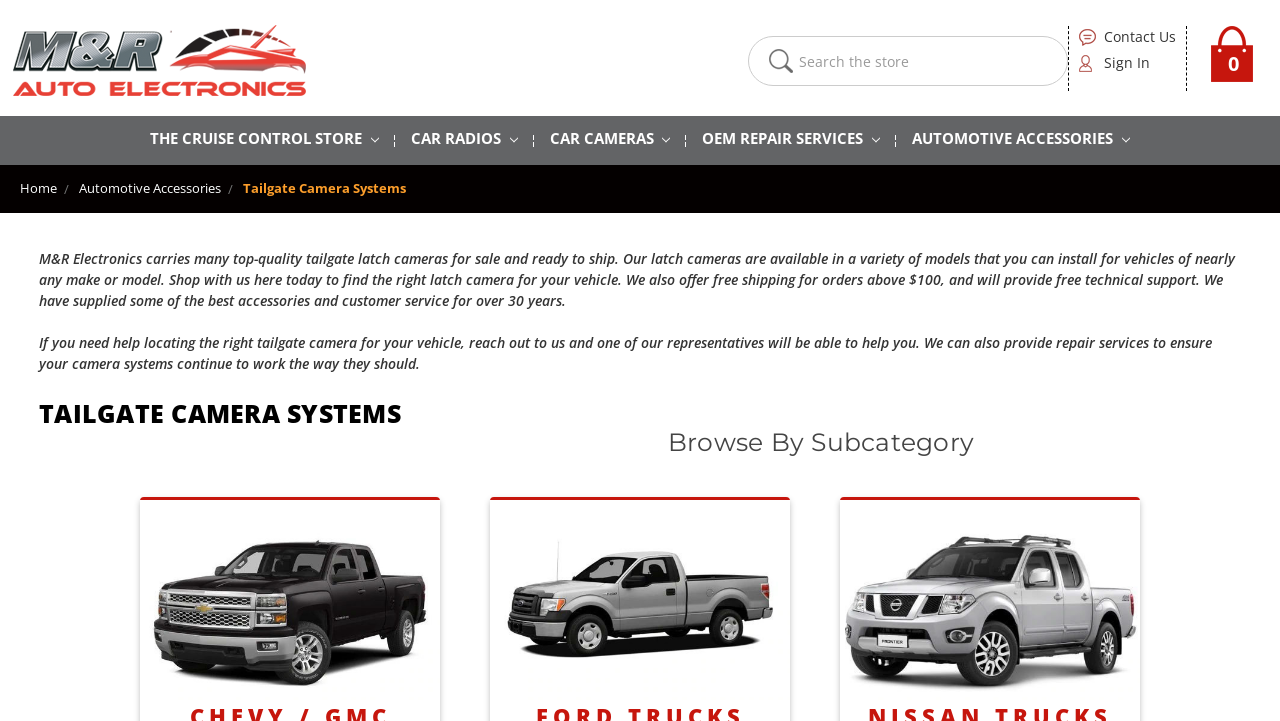Please respond to the question with a concise word or phrase:
What service does M&R Electronics offer for existing camera systems?

Repair services